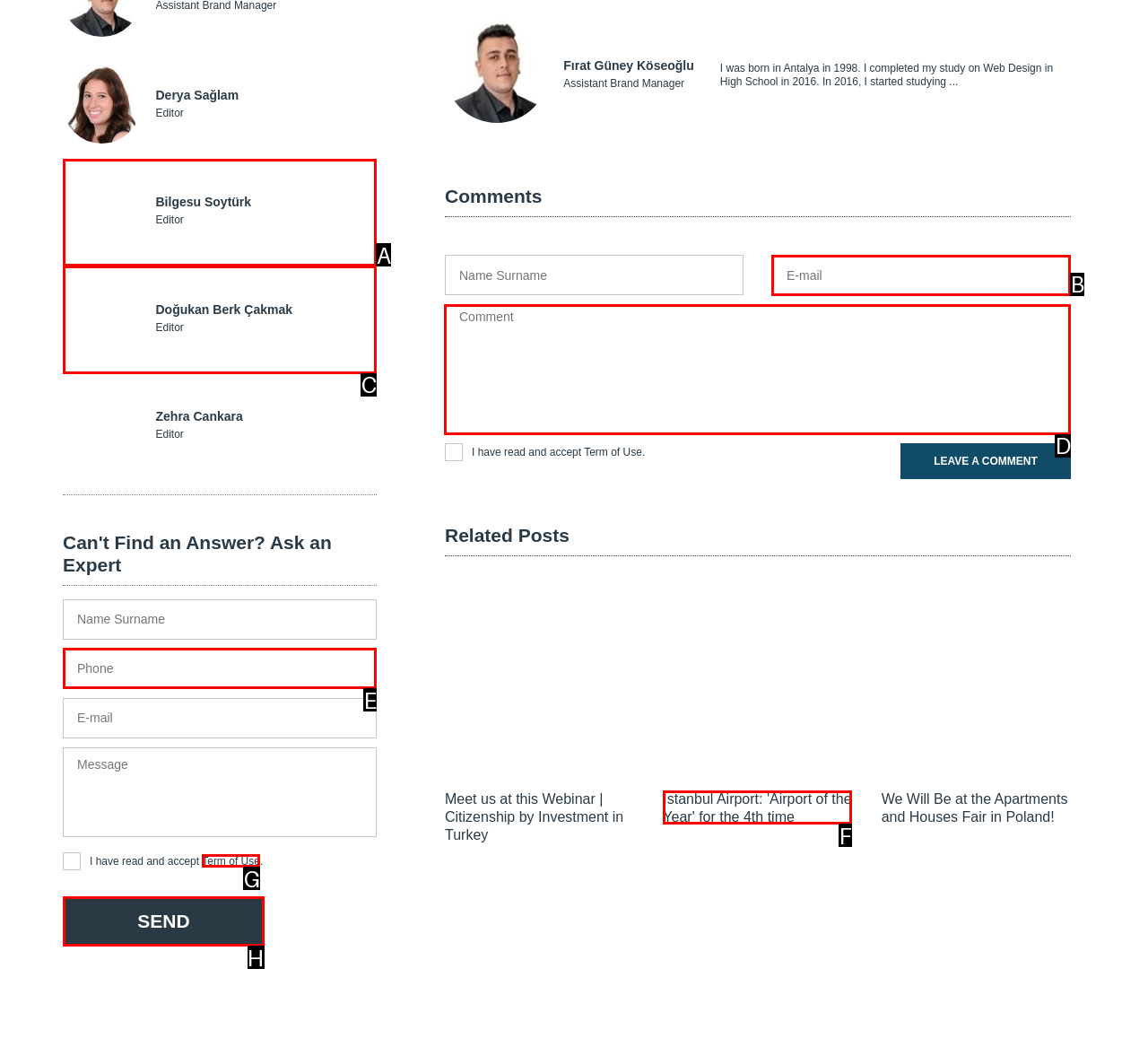From the given options, tell me which letter should be clicked to complete this task: Click the SEND button
Answer with the letter only.

H